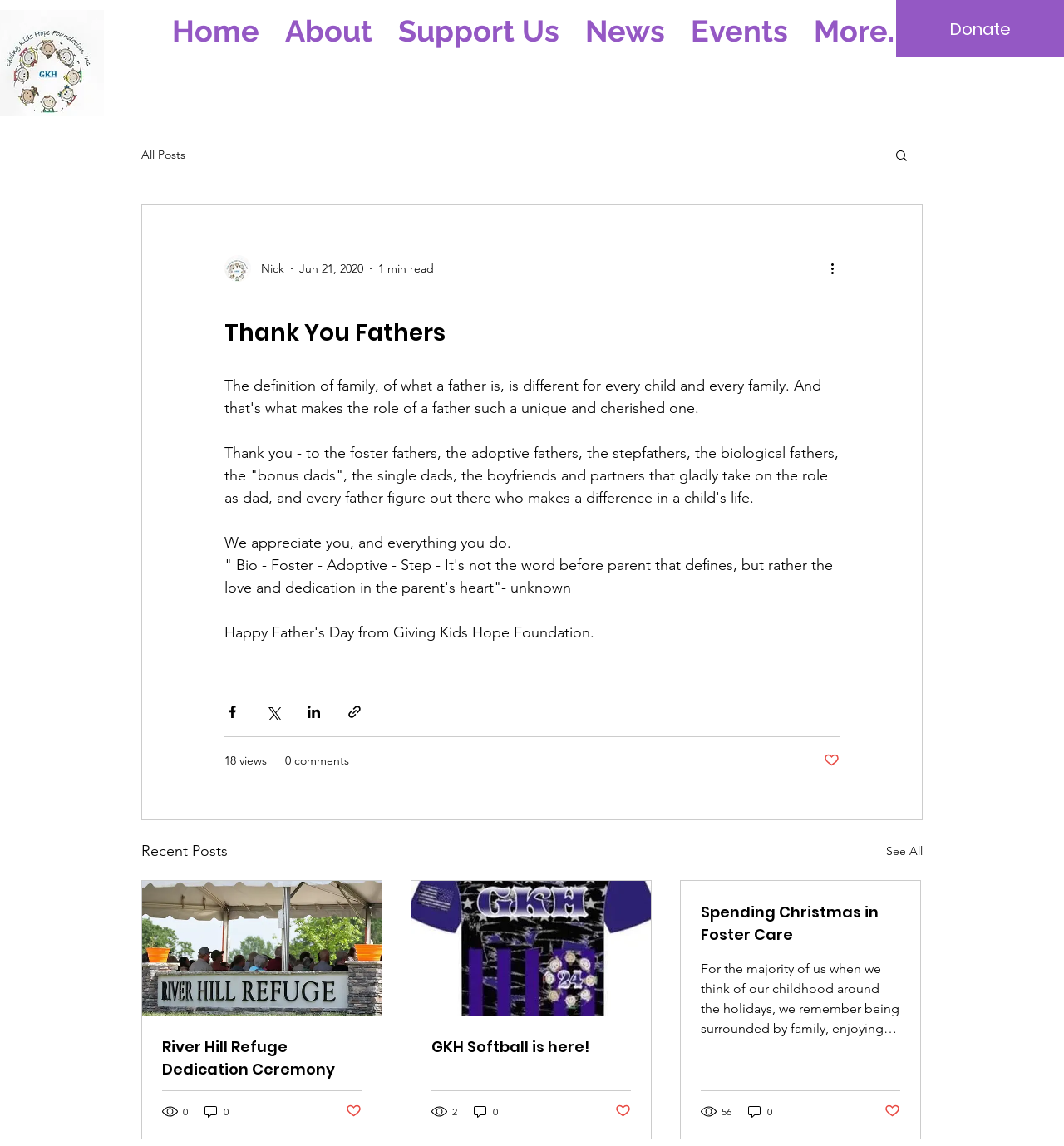Please find and provide the title of the webpage.

Thank You Fathers